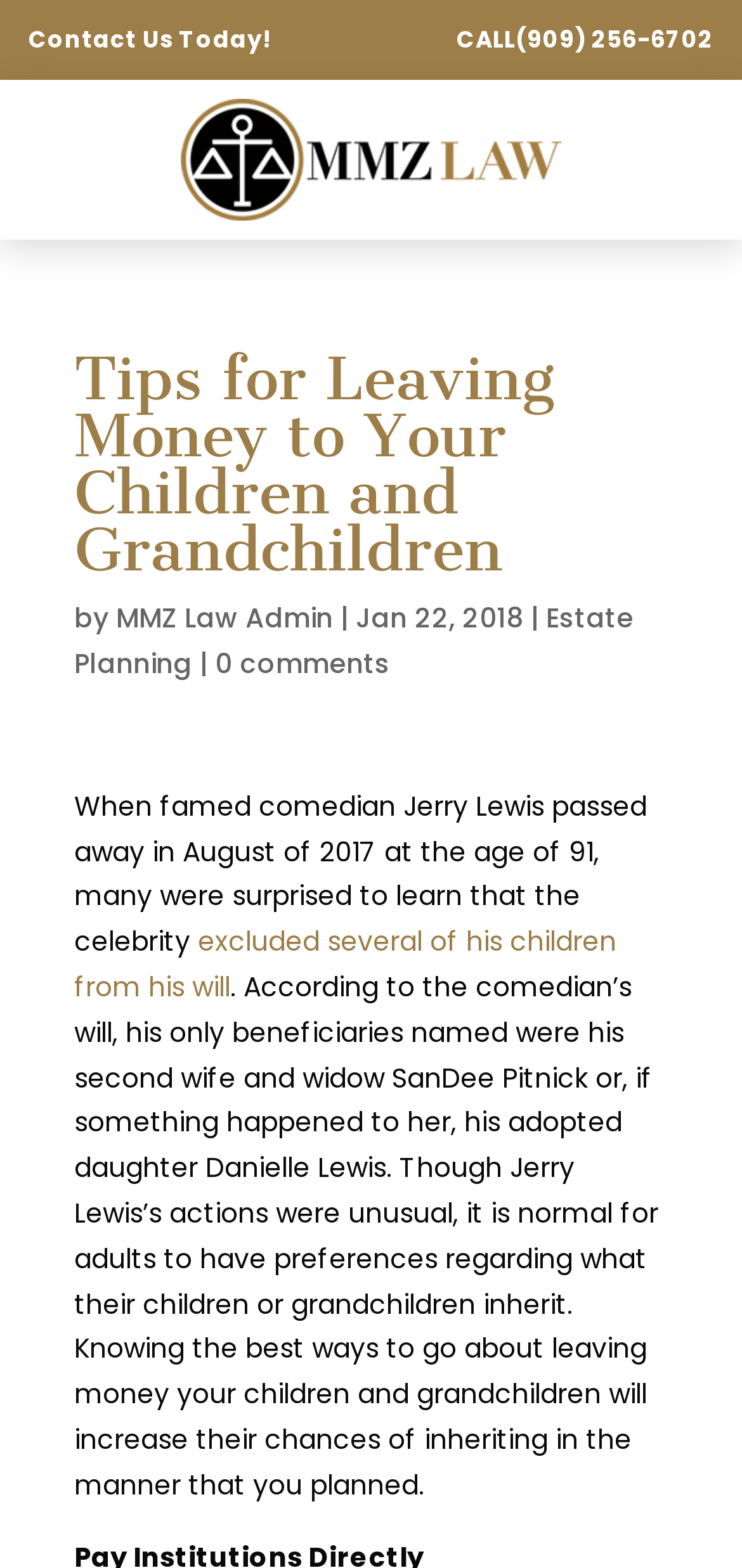When was the article published? Examine the screenshot and reply using just one word or a brief phrase.

Jan 22, 2018